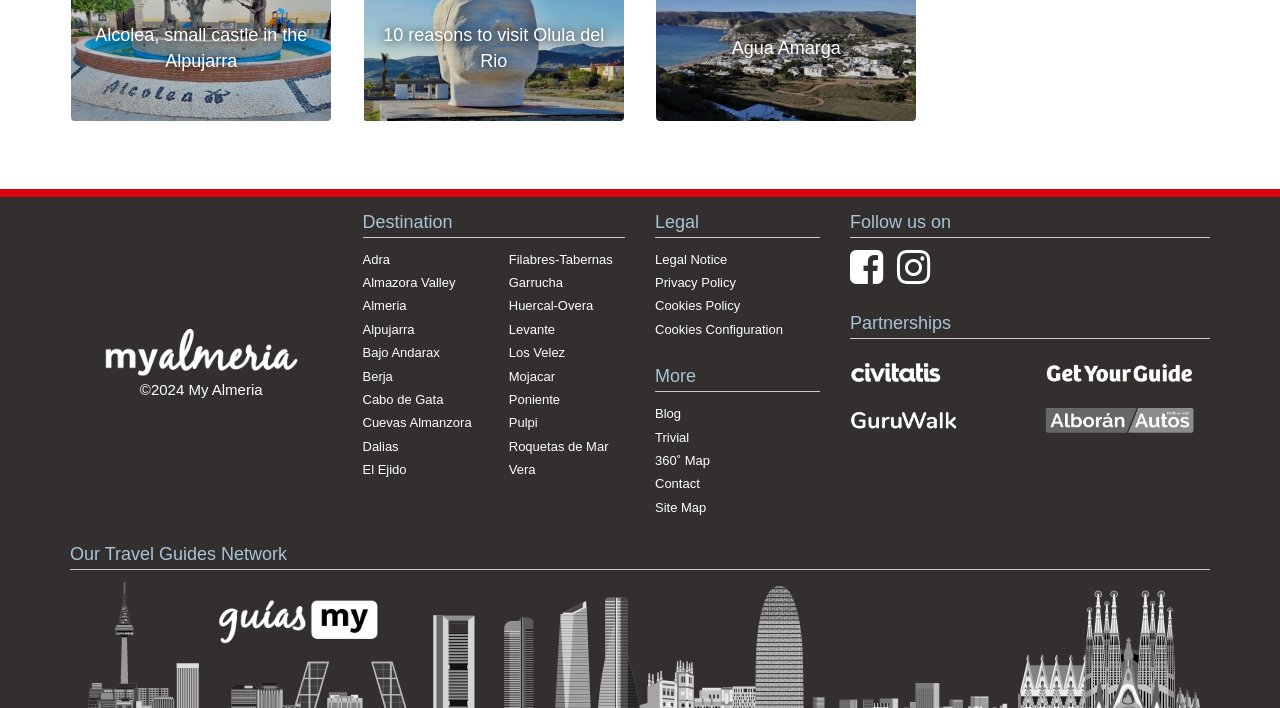Locate the bounding box coordinates of the element that needs to be clicked to carry out the instruction: "Explore Almeria". The coordinates should be given as four float numbers ranging from 0 to 1, i.e., [left, top, right, bottom].

[0.283, 0.416, 0.374, 0.449]